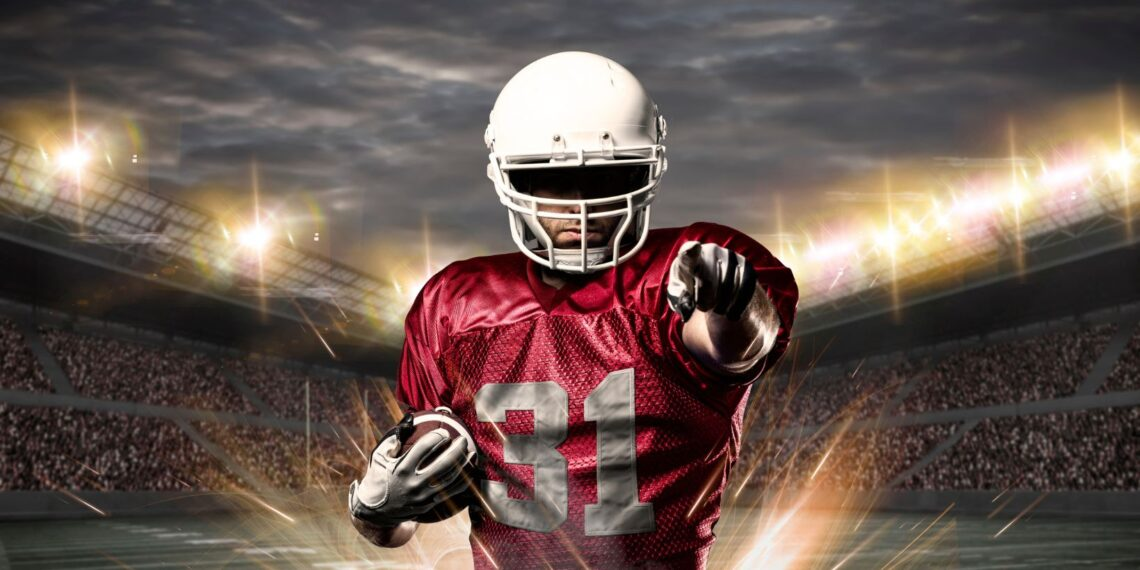What is the atmosphere in the background of the image?
Based on the screenshot, give a detailed explanation to answer the question.

The caption describes the background of the image as having a vibrant stadium atmosphere, which is created by the dramatic lighting and scattered sparklers, hinting at the excitement of a game day.